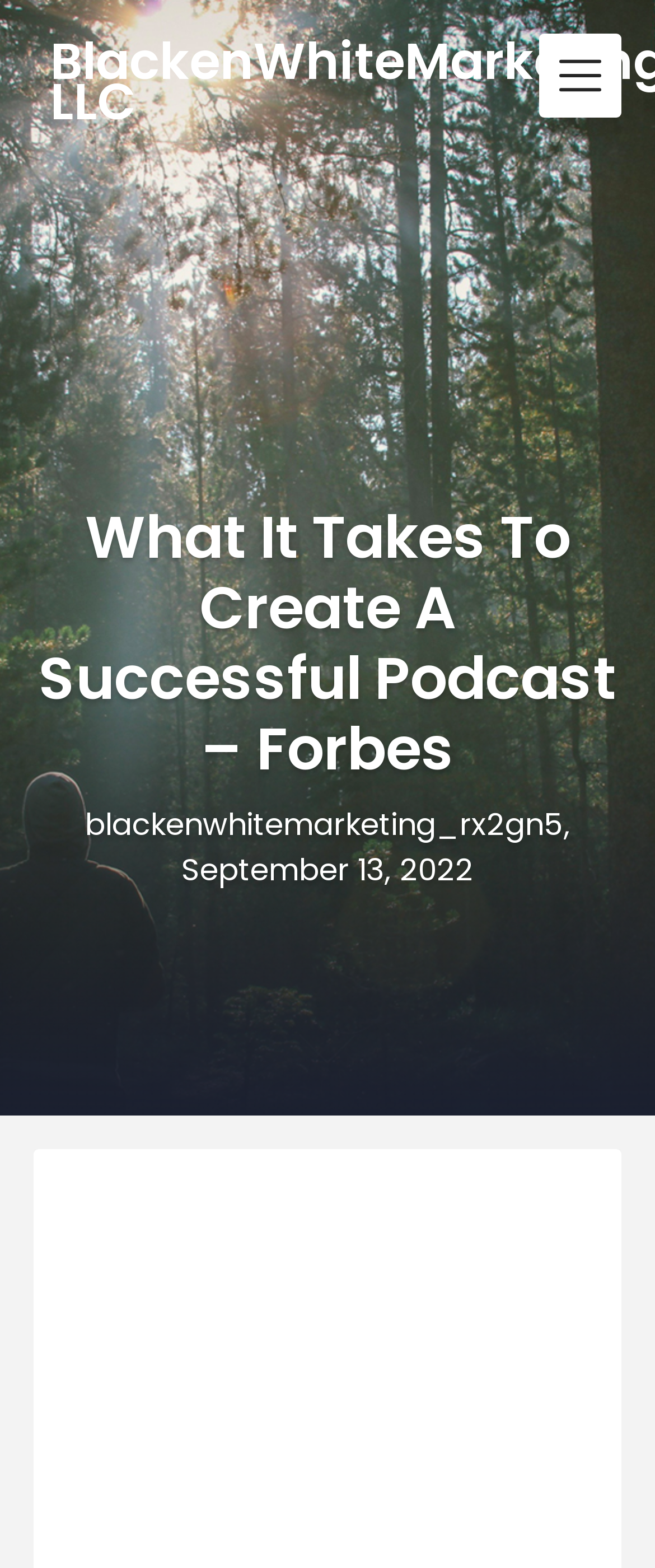What is the company mentioned in the article?
Based on the visual details in the image, please answer the question thoroughly.

I found the company mentioned in the article by looking at the Root Element 'What It Takes To Create A Successful Podcast – Forbes – BlackenWhiteMarketing LLC' which has a bounding box coordinate of [0, 0, 1, 1]. This element contains the company name BlackenWhiteMarketing LLC.